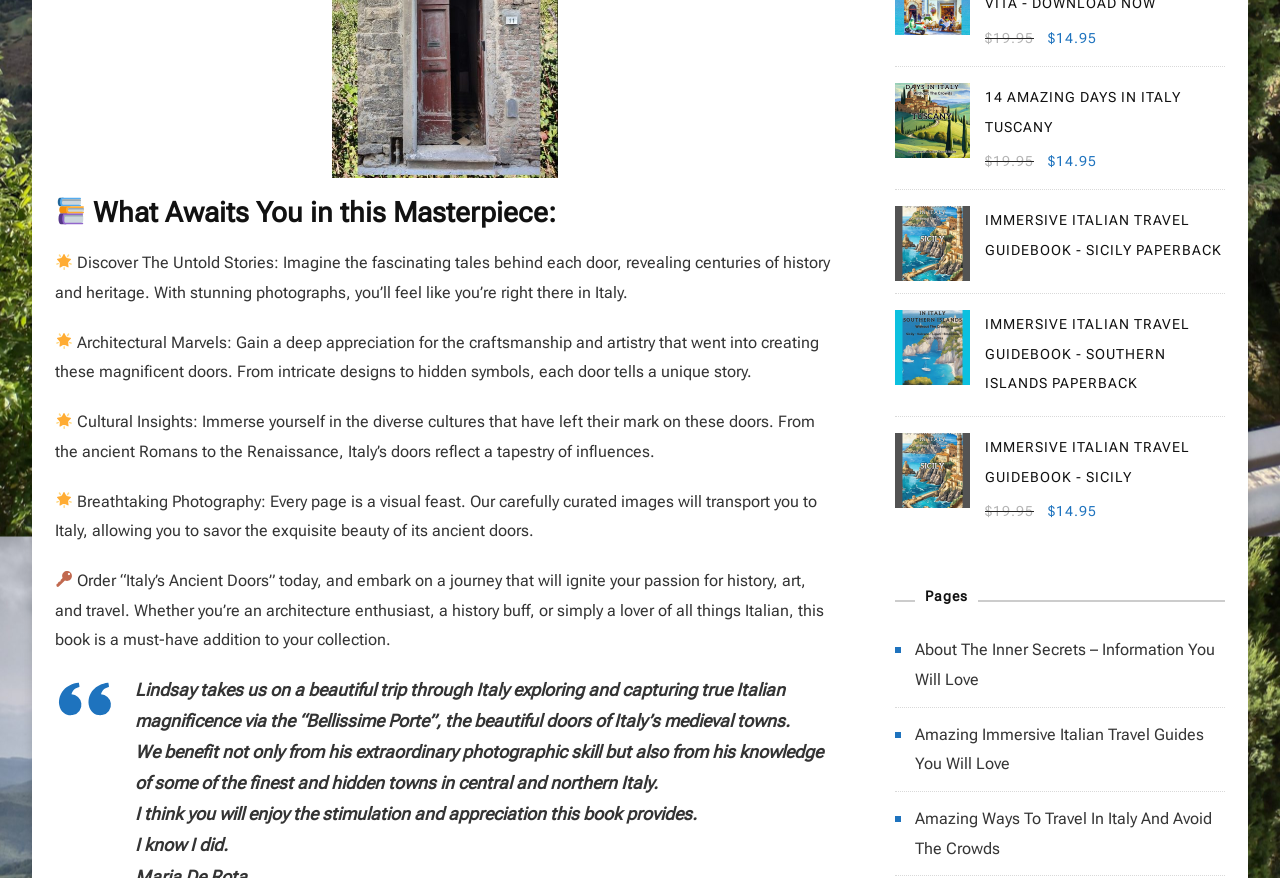Specify the bounding box coordinates of the area to click in order to execute this command: 'Explore the book Italy's Ancient Doors'. The coordinates should consist of four float numbers ranging from 0 to 1, and should be formatted as [left, top, right, bottom].

[0.259, 0.174, 0.436, 0.196]